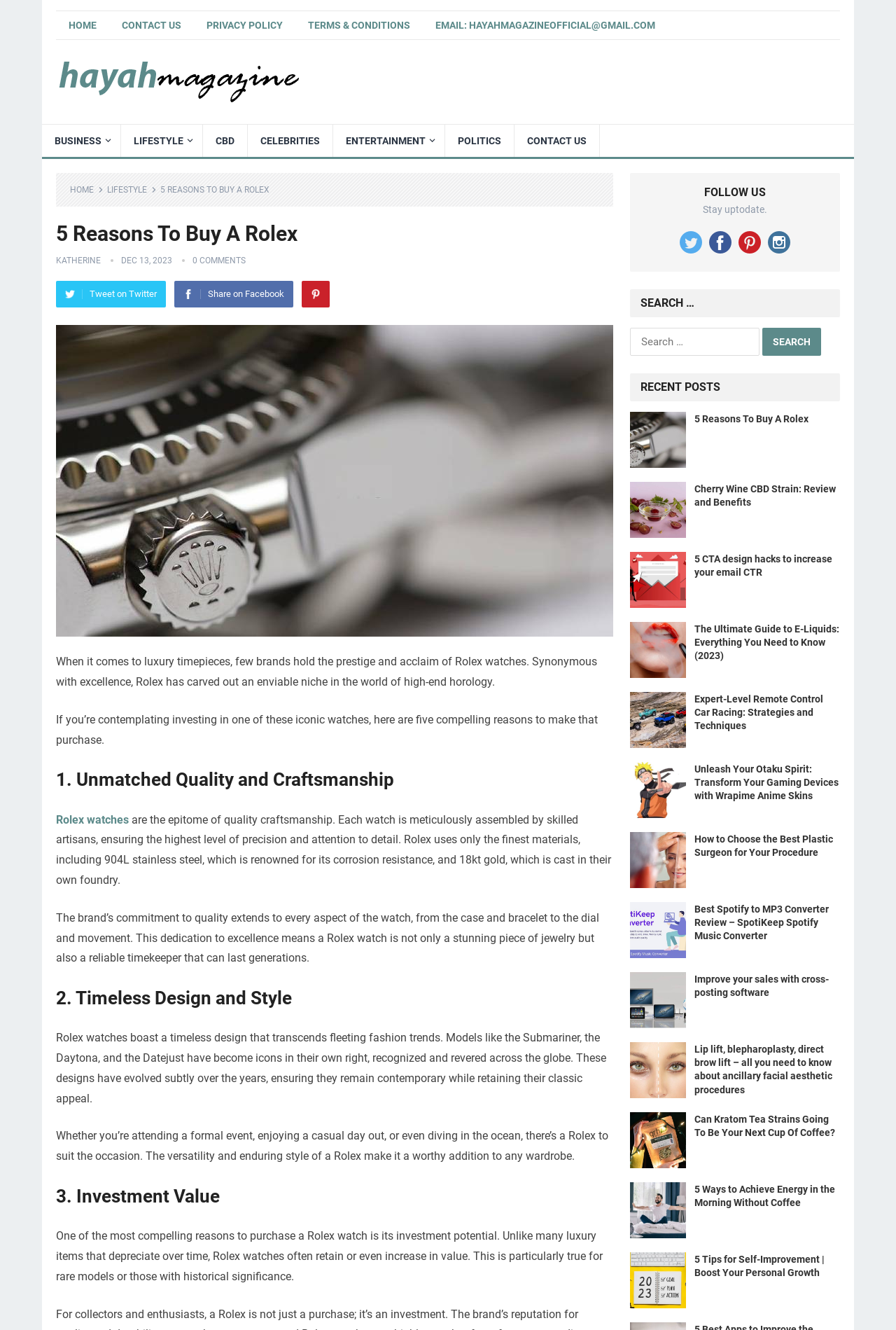Determine the bounding box for the UI element described here: "Lifestyle".

[0.151, 0.094, 0.241, 0.118]